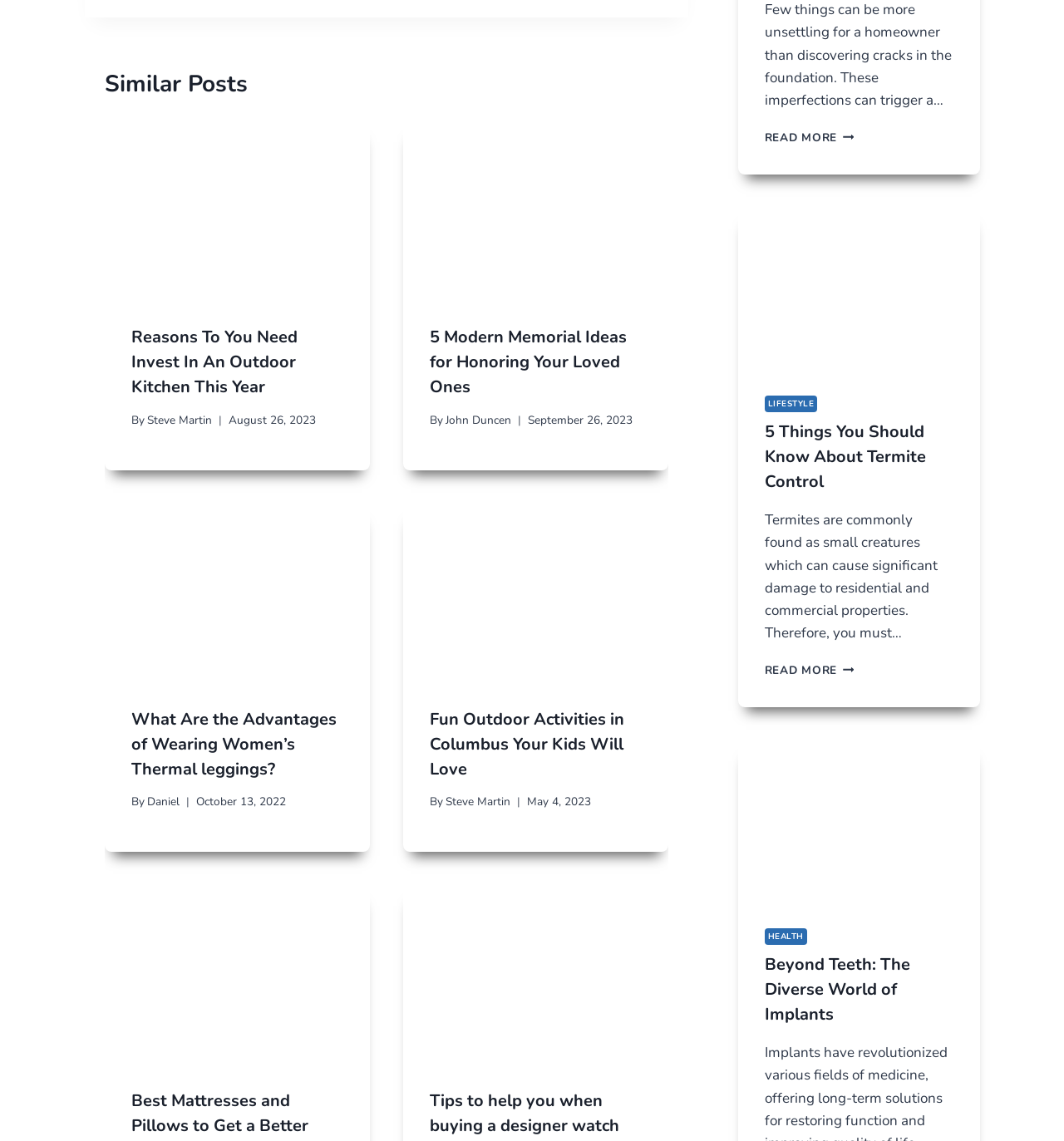What is the title of the last article?
Based on the image, provide your answer in one word or phrase.

Beyond Teeth: The Diverse World of Implants